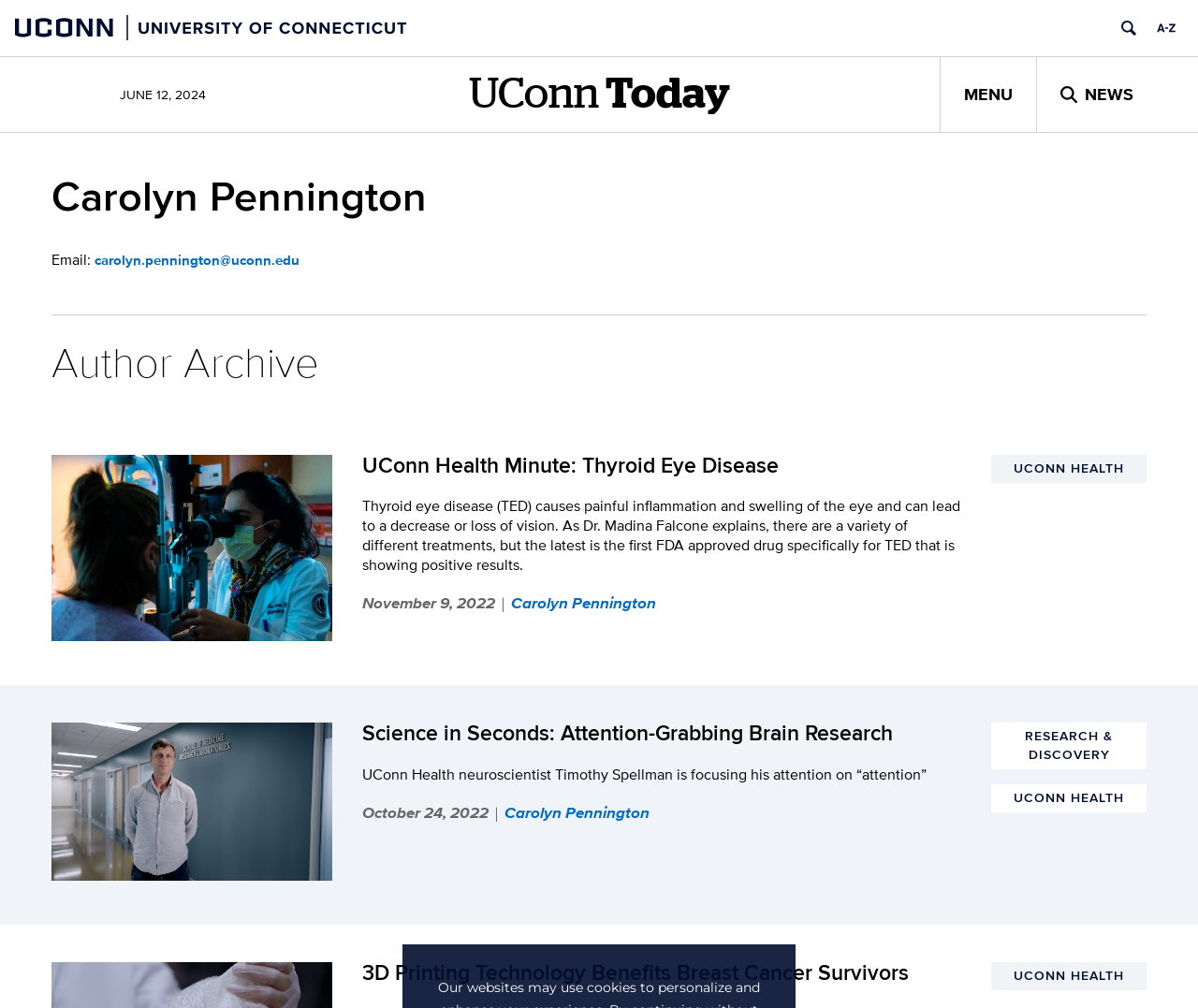Could you provide the bounding box coordinates for the portion of the screen to click to complete this instruction: "Read UConn Health Minute: Thyroid Eye Disease"?

[0.277, 0.451, 0.675, 0.493]